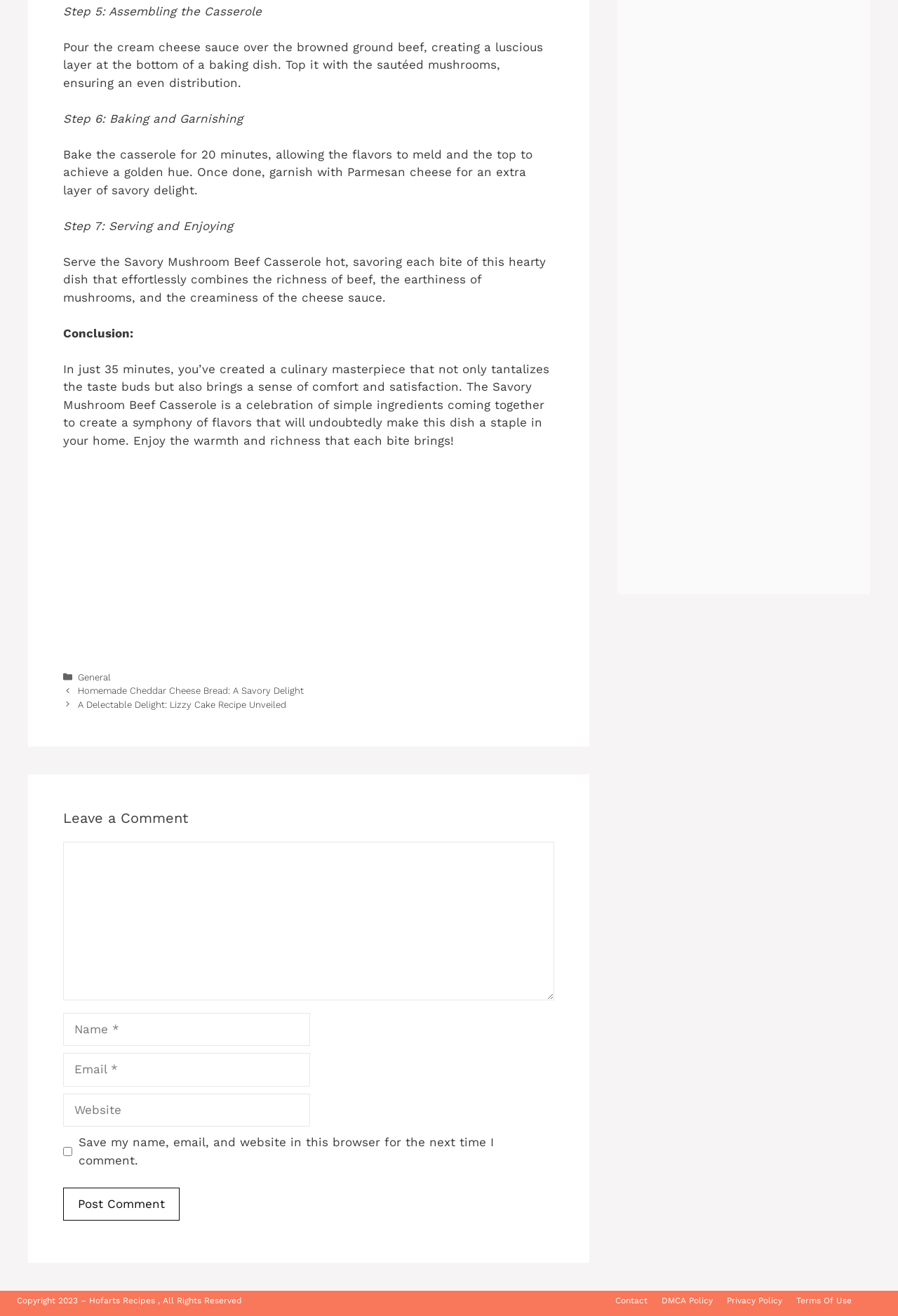What is the name of the website?
Give a detailed and exhaustive answer to the question.

The name of the website can be found at the bottom of the webpage, in the copyright section, which states 'Copyright 2023 – Hofarts Recipes, All Rights Reserved'.